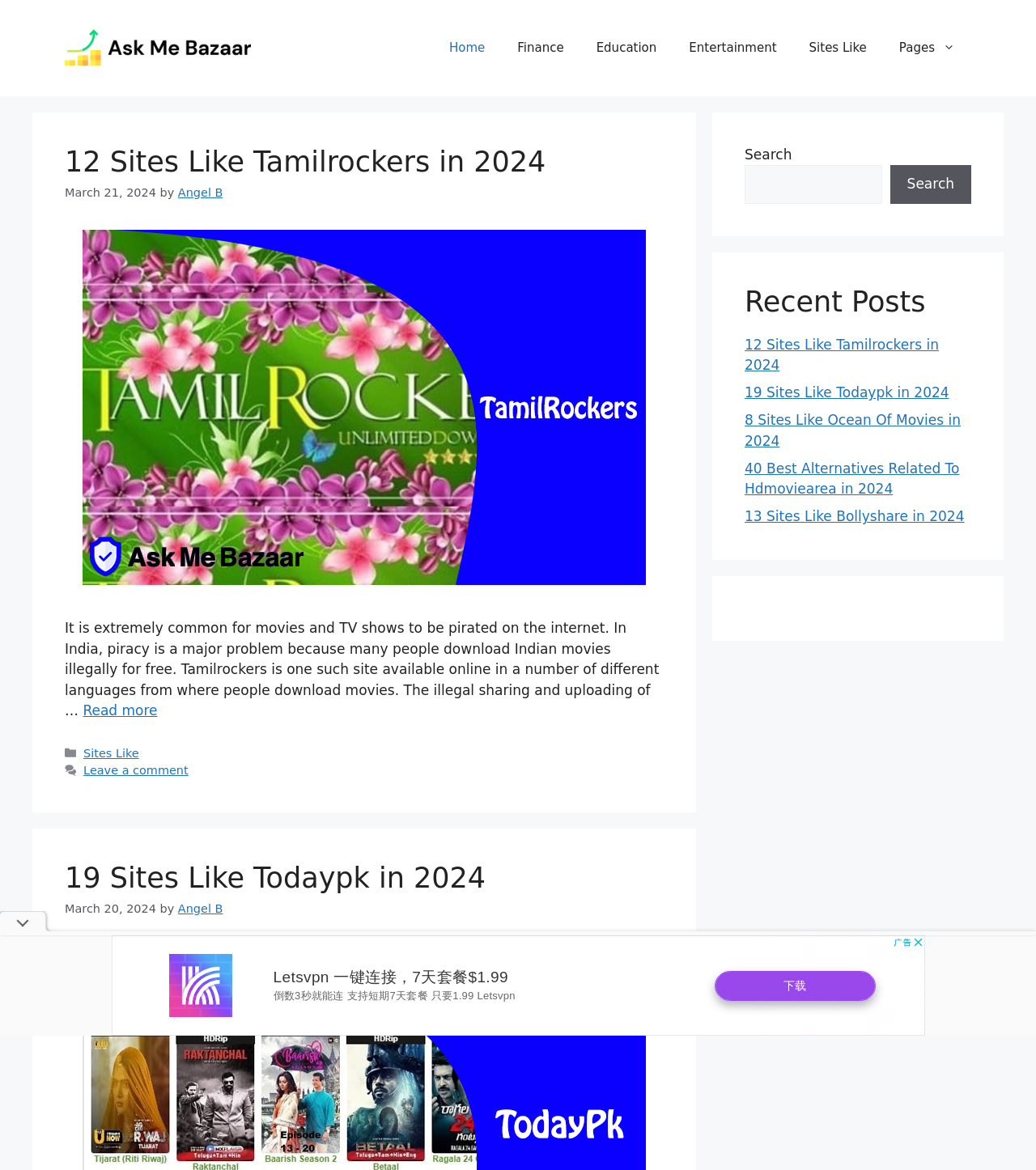Identify the bounding box coordinates of the clickable region required to complete the instruction: "Click on the 'Home' link". The coordinates should be given as four float numbers within the range of 0 and 1, i.e., [left, top, right, bottom].

[0.418, 0.02, 0.484, 0.062]